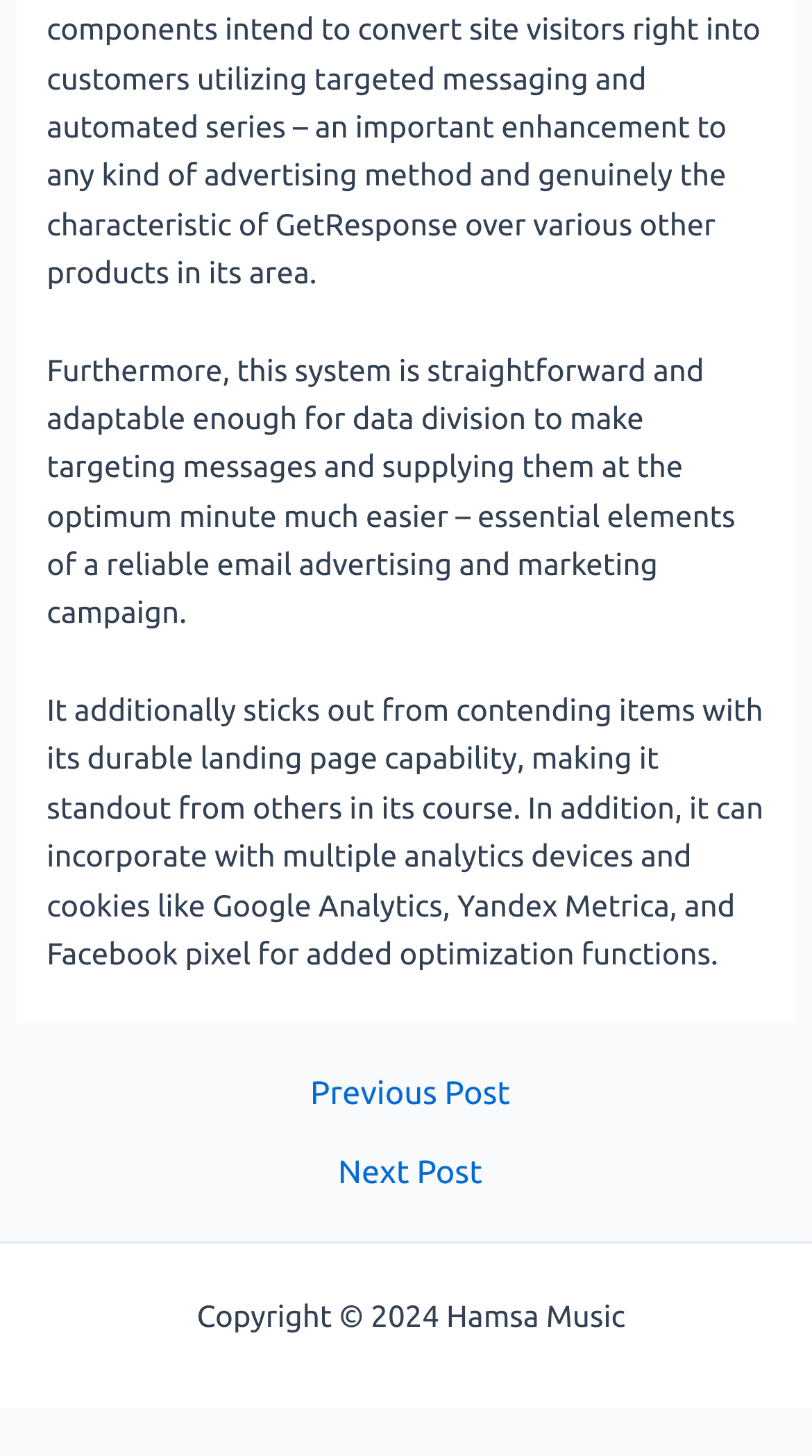For the element described, predict the bounding box coordinates as (top-left x, top-left y, bottom-right x, bottom-right y). All values should be between 0 and 1. Element description: ← Previous Post

[0.025, 0.74, 0.985, 0.762]